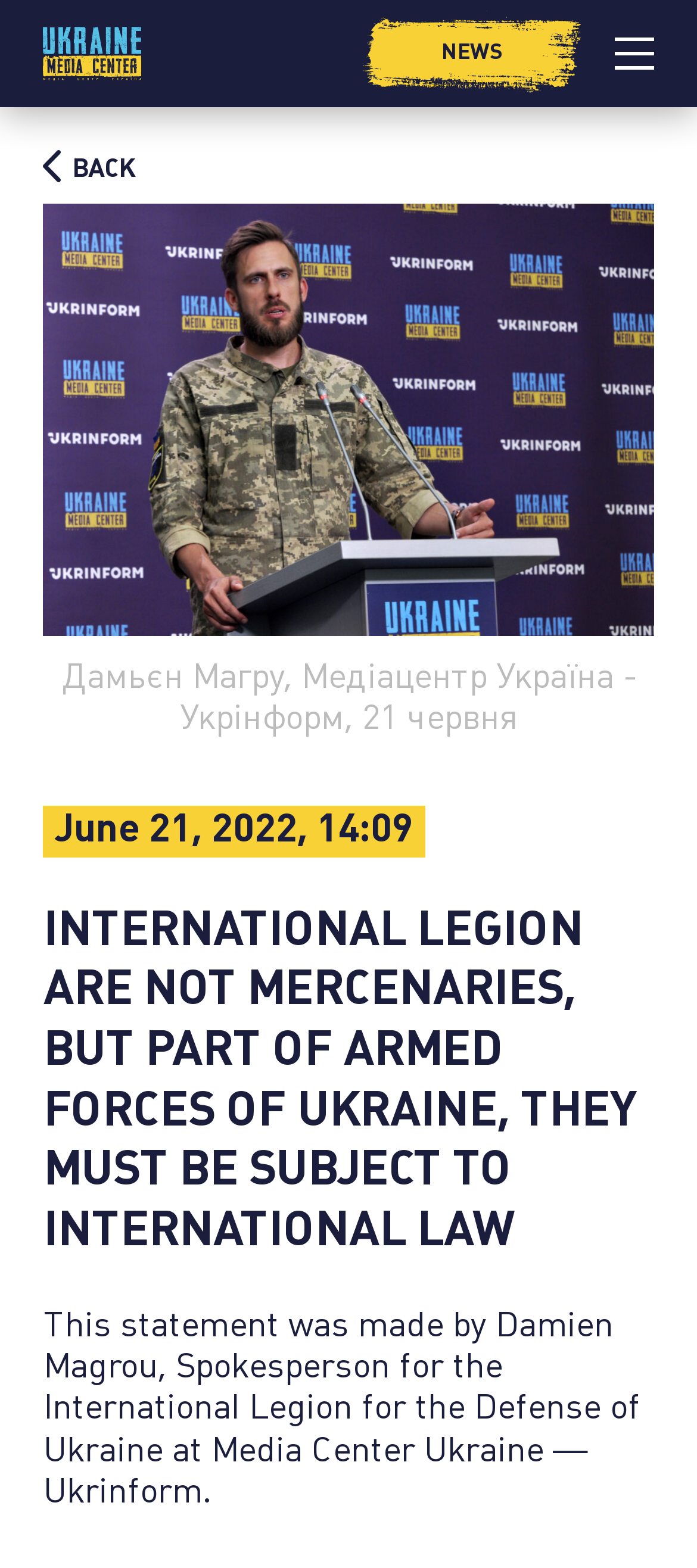What is the language of the webpage?
Craft a detailed and extensive response to the question.

I determined the language of the webpage by analyzing the text elements on the page, which are all in English, including the heading, static text, and link text.